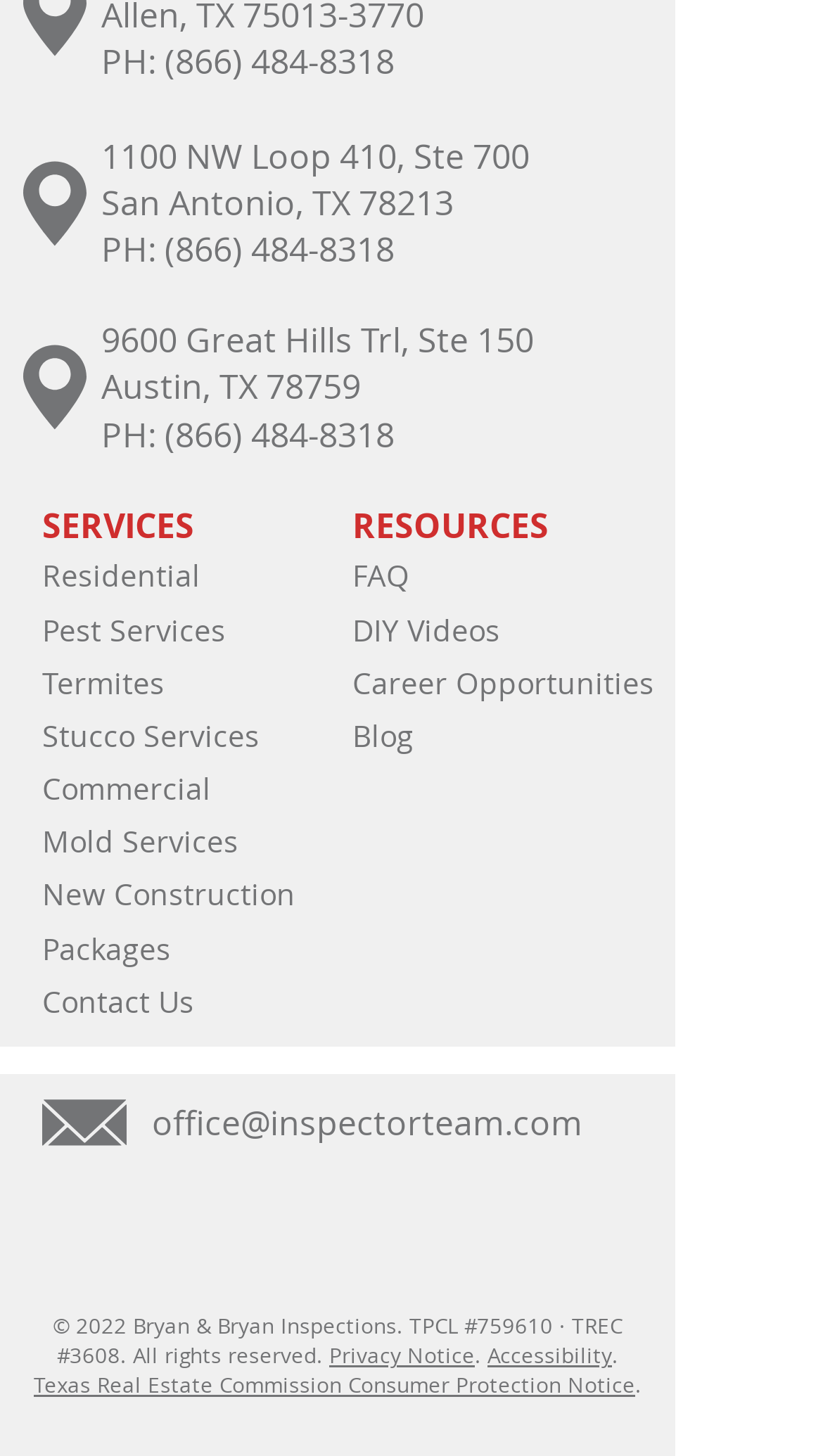Using the element description provided, determine the bounding box coordinates in the format (top-left x, top-left y, bottom-right x, bottom-right y). Ensure that all values are floating point numbers between 0 and 1. Element description: Stucco Services

[0.051, 0.491, 0.315, 0.519]